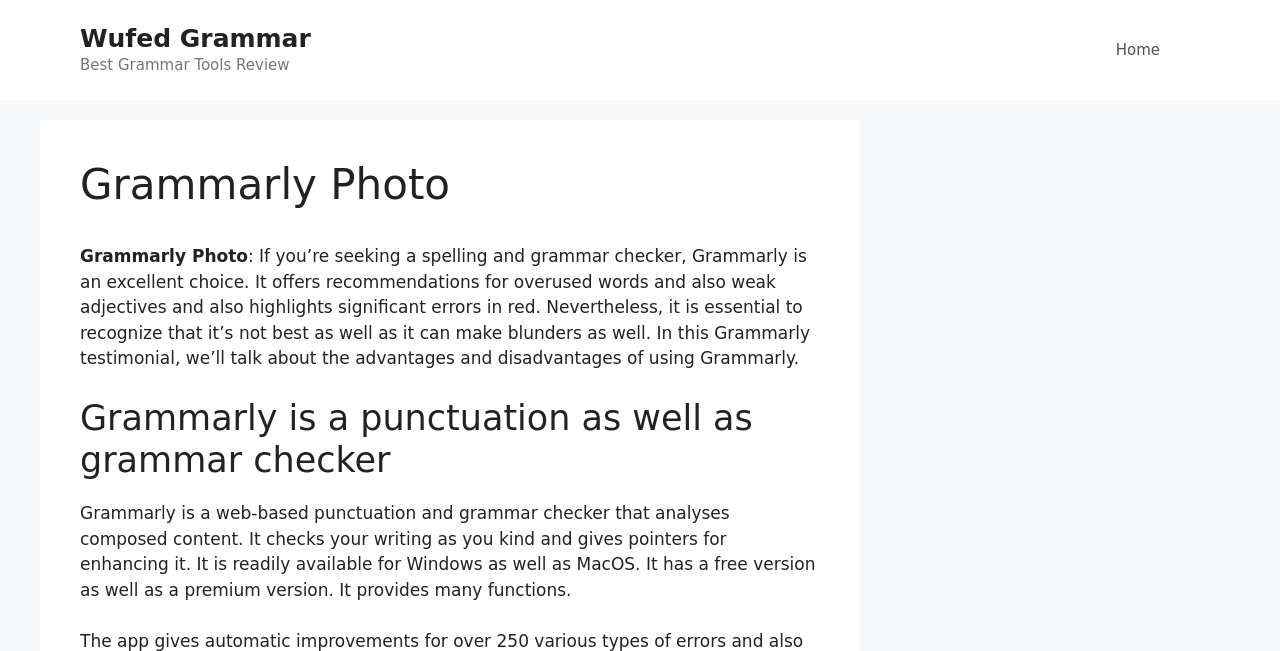What operating systems is Grammarly available for?
Give a detailed explanation using the information visible in the image.

The operating systems that Grammarly is available for can be found in the static text that describes it as 'available for Windows as well as MacOS'.